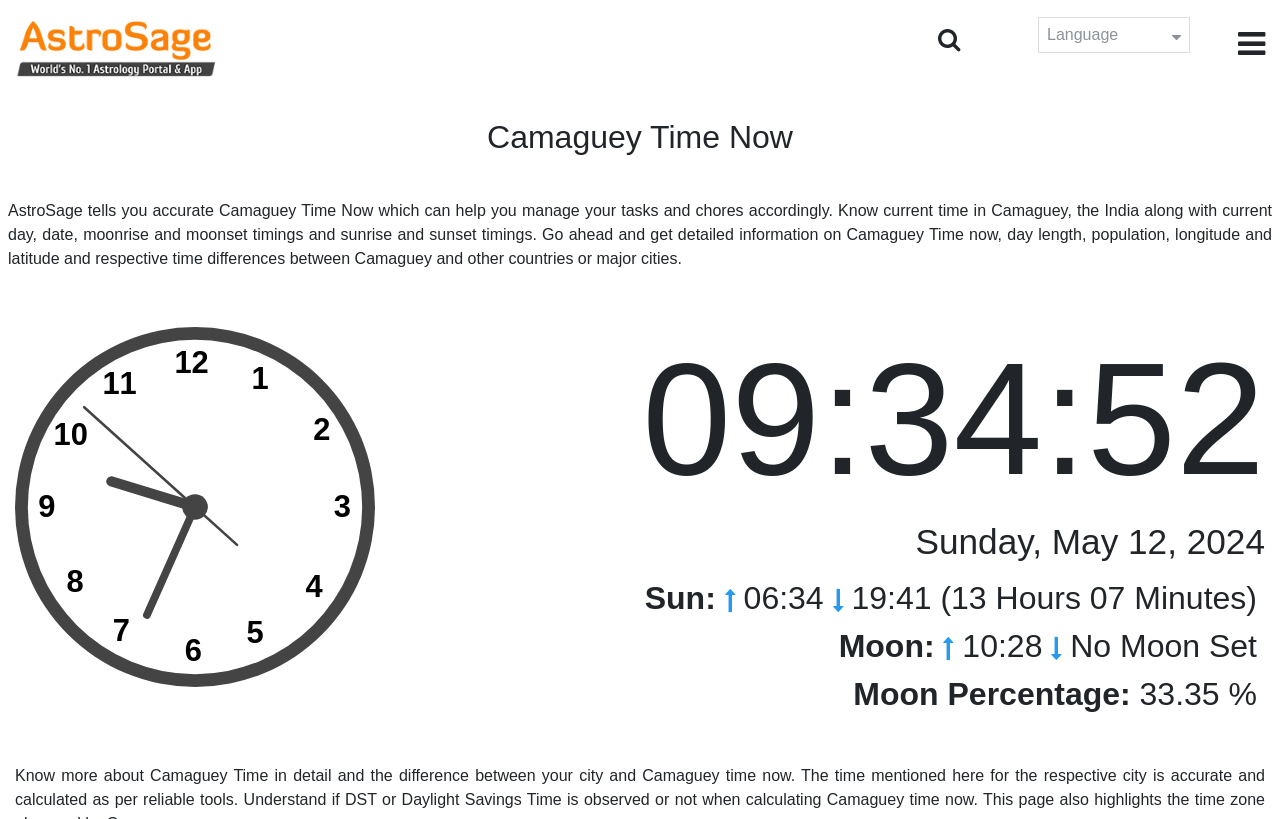Explain the webpage in detail, including its primary components.

The webpage is about providing accurate time information for Camaguey, Cuba. At the top left corner, there is a logo image with a link. Next to it, there is a search bar with a submit button. On the top right corner, there is a language selection option.

The main content of the webpage is divided into sections. The first section has a heading "Camaguey Time Now" and a paragraph of text that explains the purpose of the webpage, which is to provide accurate time information for Camaguey, including current time, day, date, moonrise and moonset timings, and sunrise and sunset timings.

Below this section, there is a graphical representation of a clock, with numbers from 12 to 1 displayed in a circular pattern. This clock is likely showing the current time in Camaguey.

The next section displays the current date, "Sunday, May 12, 2024", in a heading format. Below this, there are several lines of text that provide information about the sunrise and sunset times, moonrise and moonset times, and the current moon phase. The sunrise time is displayed as "06:34", and the sunset time is displayed as "19:41 (13 Hours 07 Minutes)". The moonrise time is displayed as "10:28", and there is a note that there is no moonset. The current moon phase is displayed as "33.35 %".